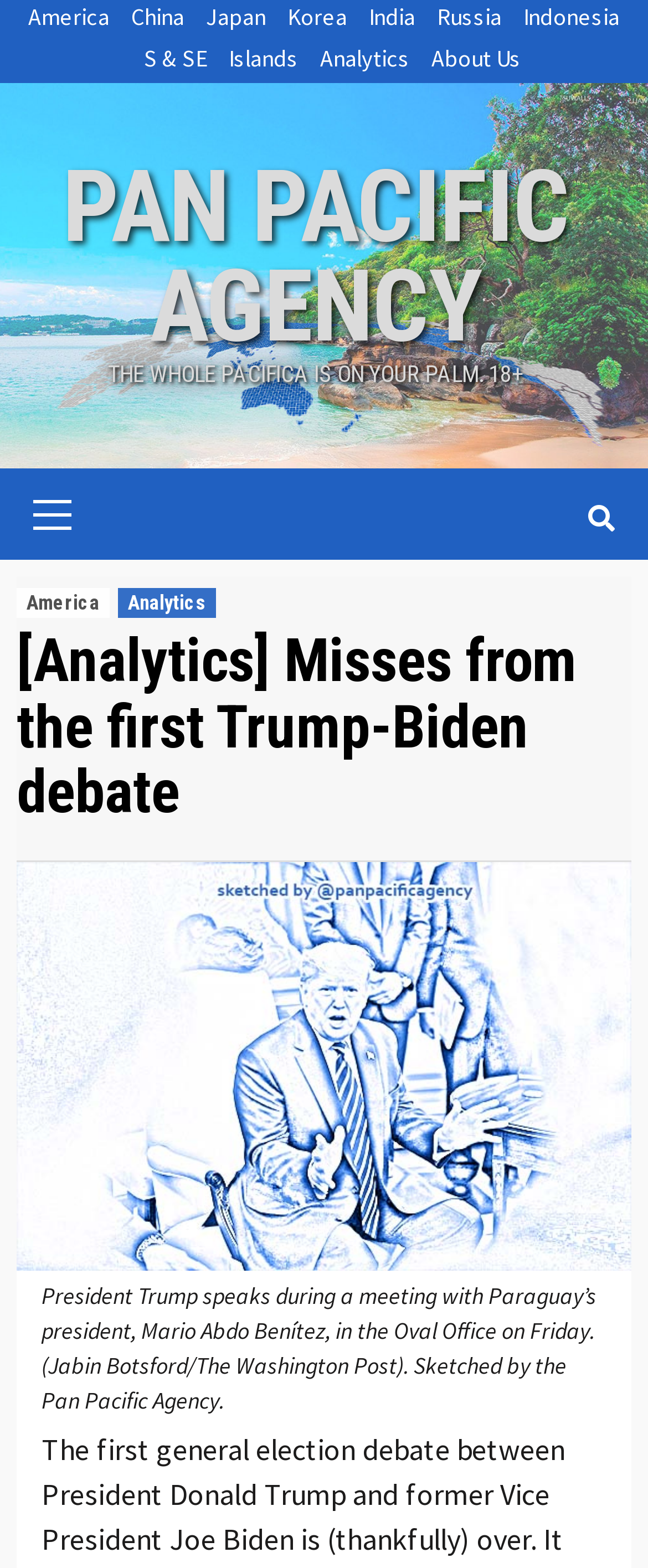Find the bounding box coordinates of the area to click in order to follow the instruction: "Read about Misses from the first Trump-Biden debate".

[0.026, 0.401, 0.974, 0.527]